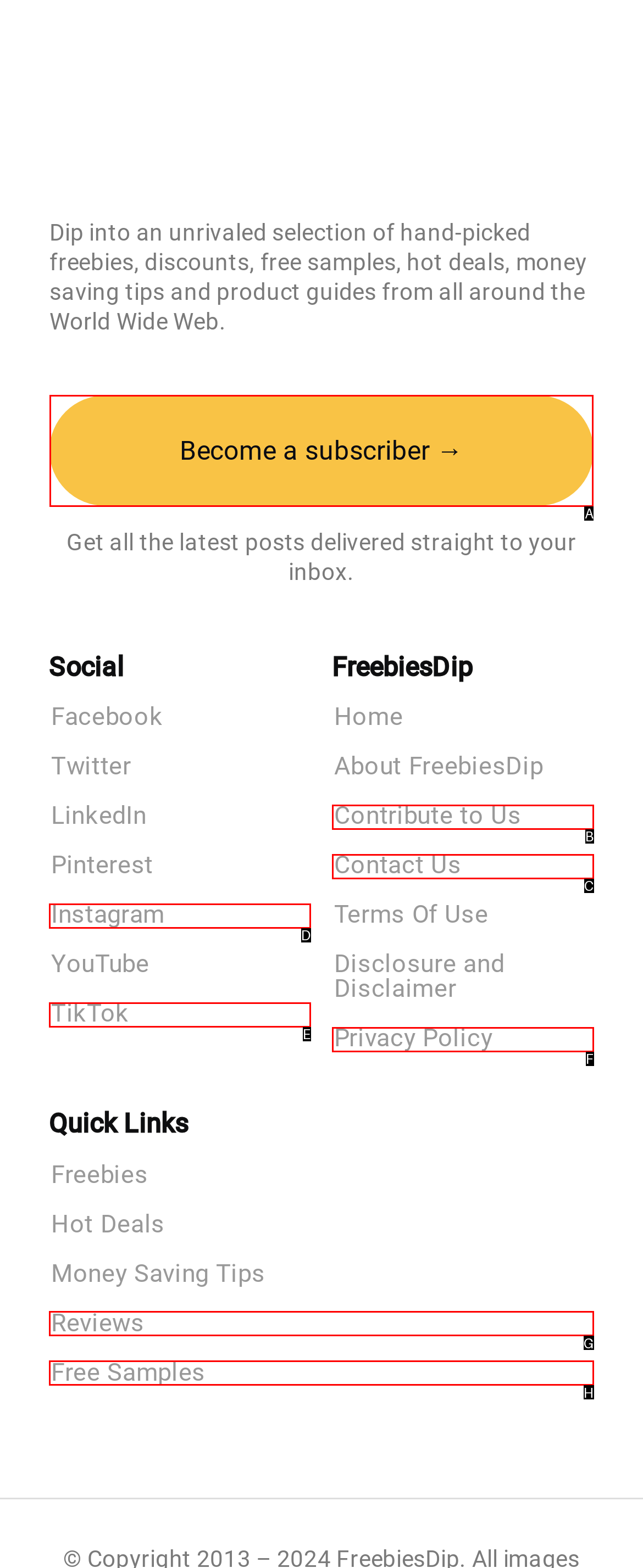Which choice should you pick to execute the task: Click on Become a subscriber
Respond with the letter associated with the correct option only.

A